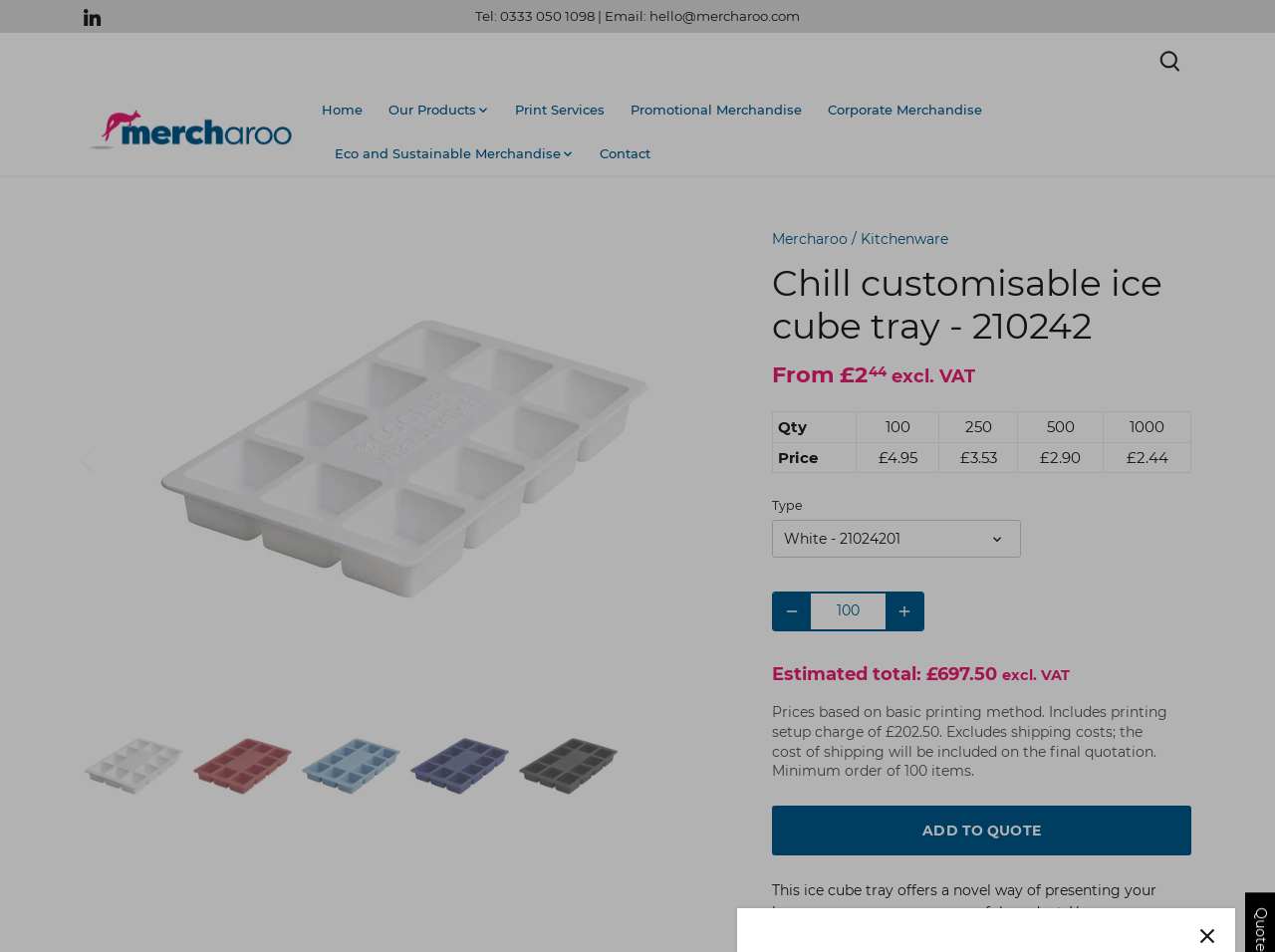Please provide the bounding box coordinates for the UI element as described: "Eco and Sustainable Merchandise". The coordinates must be four floats between 0 and 1, represented as [left, top, right, bottom].

[0.252, 0.139, 0.45, 0.184]